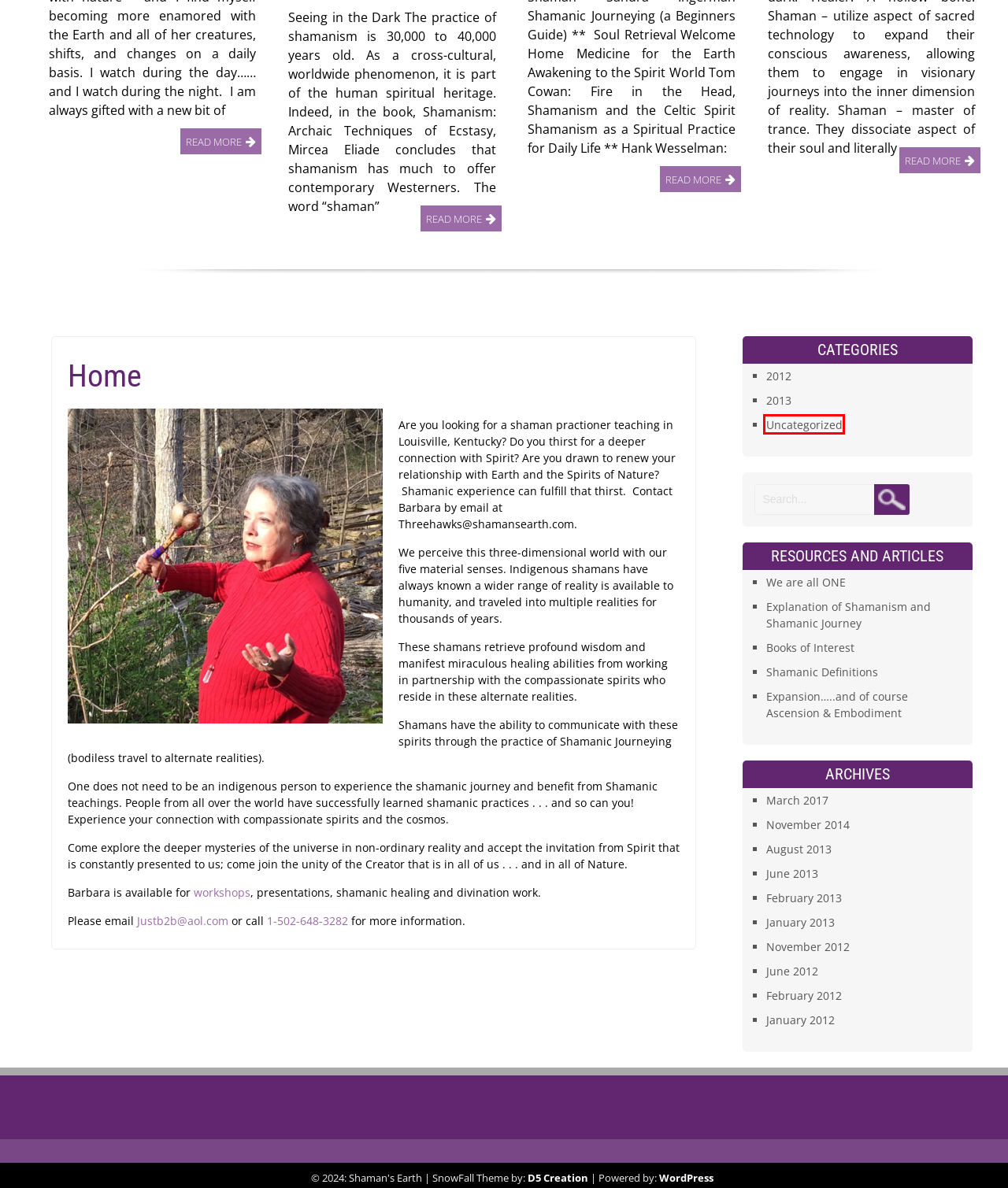You have a screenshot of a webpage with a red bounding box around an element. Identify the webpage description that best fits the new page that appears after clicking the selected element in the red bounding box. Here are the candidates:
A. 2013 – Shaman's Earth
B. Uncategorized – Shaman's Earth
C. August 2013 – Shaman's Earth
D. January 2013 – Shaman's Earth
E. February 2013 – Shaman's Earth
F. February 2012 – Shaman's Earth
G. 2012 – Shaman's Earth
H. June 2012 – Shaman's Earth

B